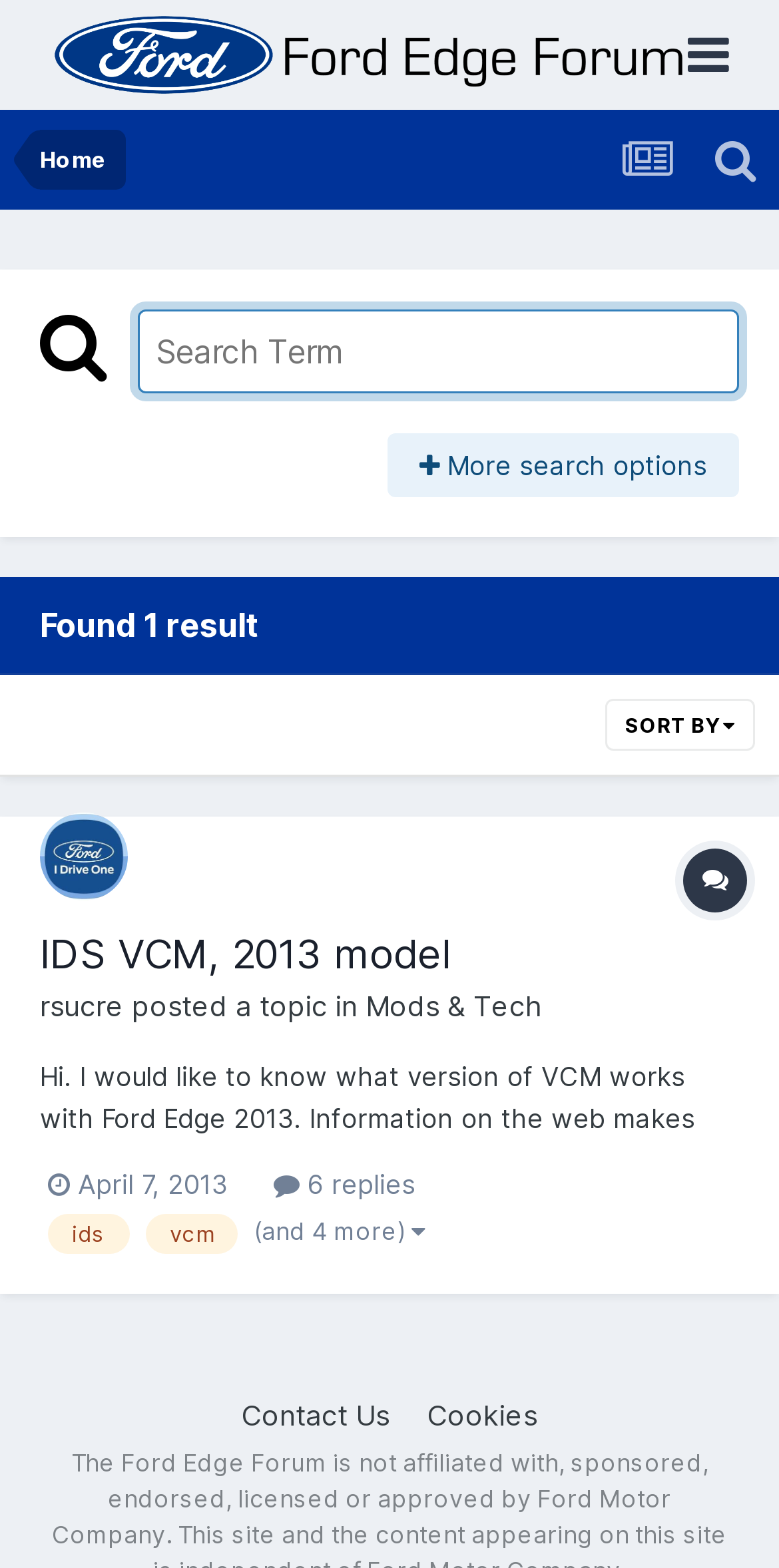What is the category of the topic?
Please answer the question with as much detail and depth as you can.

The answer can be found in the link element 'Mods & Tech' which is located next to the text 'posted a topic in'.